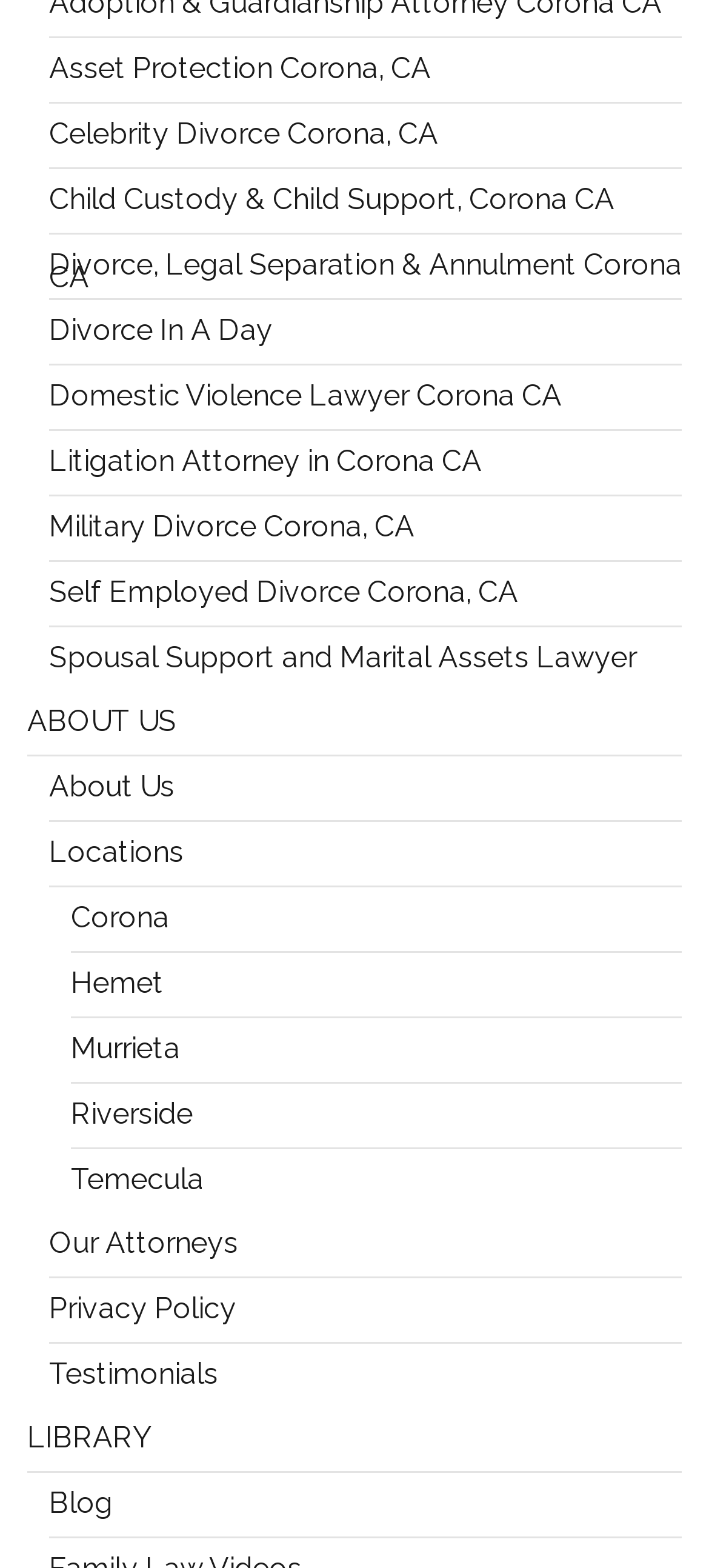What type of law is the website focused on?
Please provide a full and detailed response to the question.

The website appears to be focused on family law based on the various links related to divorce, child custody, and spousal support.